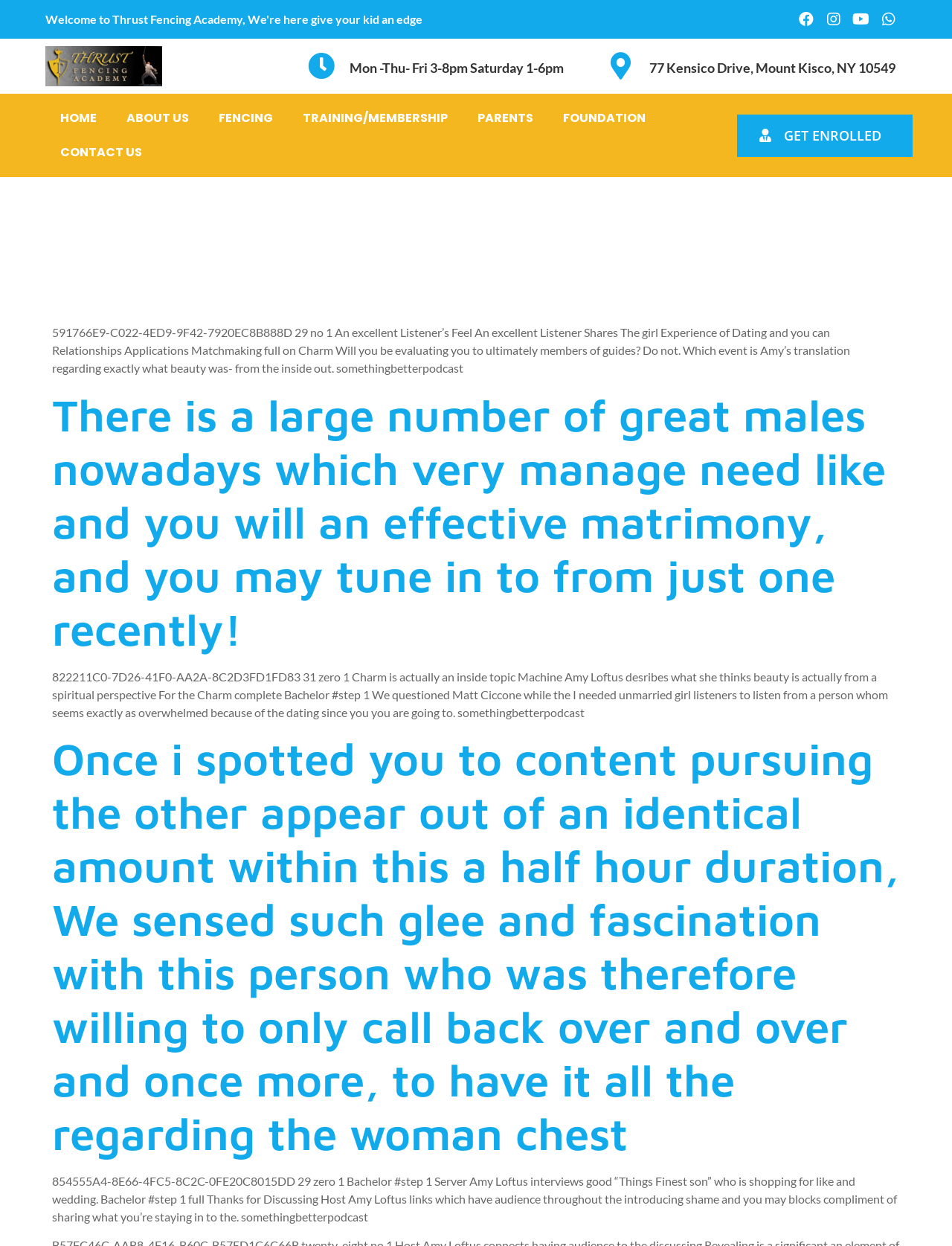Answer the question with a brief word or phrase:
What is the name of the fencing academy?

Thrust Fencing Academy